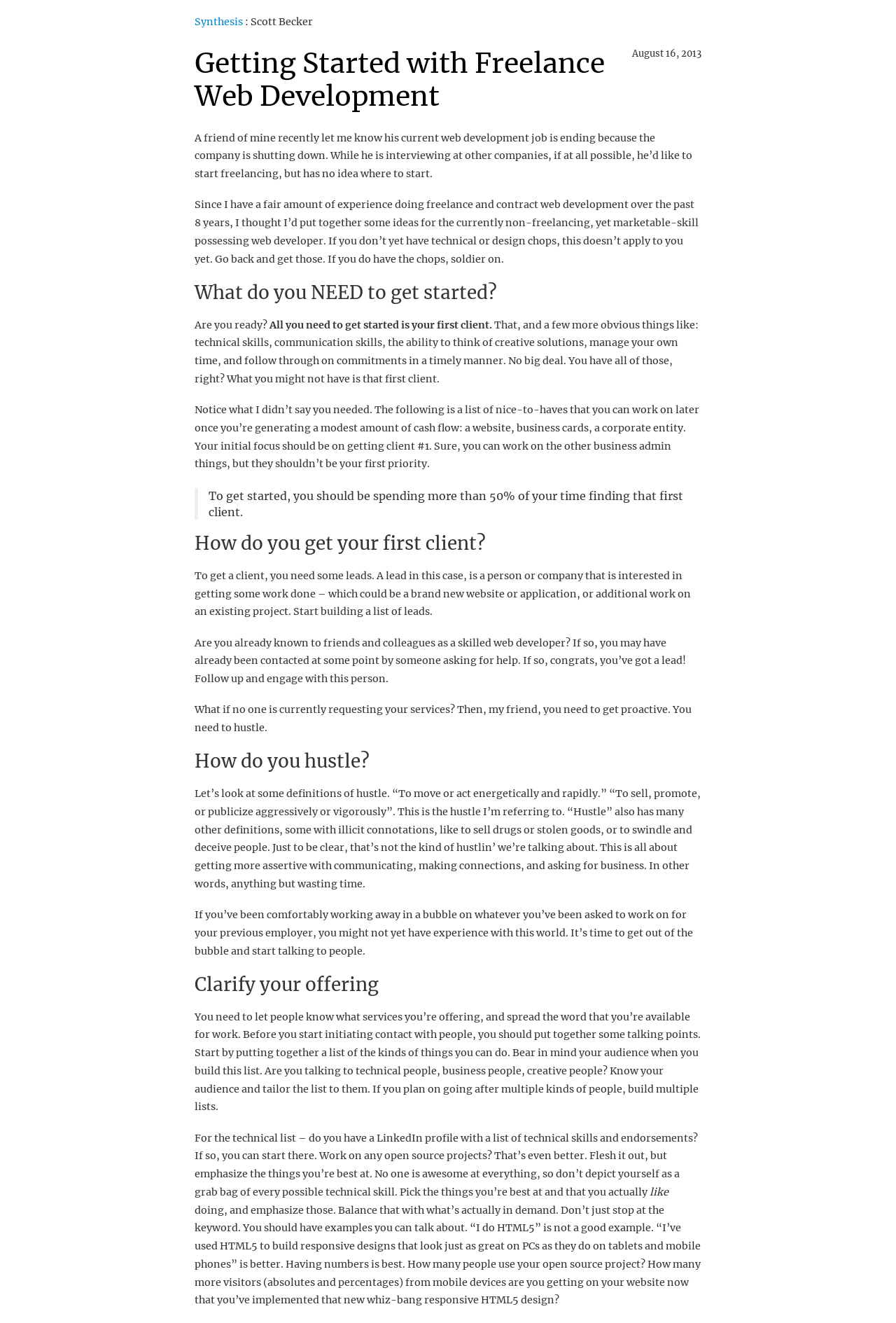Provide a brief response using a word or short phrase to this question:
What does the author mean by 'hustle'?

To move or act energetically and rapidly